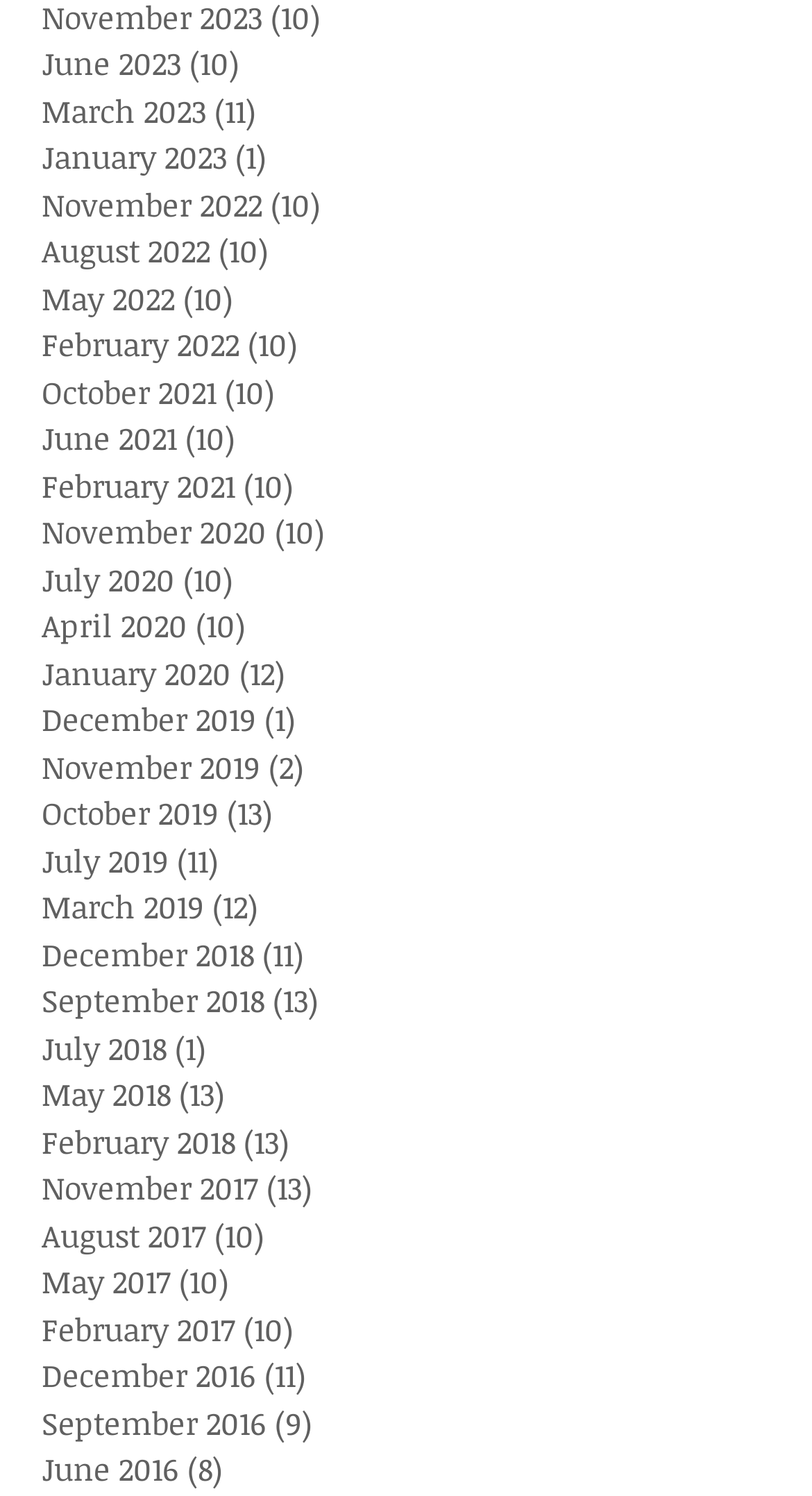Predict the bounding box of the UI element based on the description: "July 2020 (10) 10 posts". The coordinates should be four float numbers between 0 and 1, formatted as [left, top, right, bottom].

[0.051, 0.371, 0.769, 0.403]